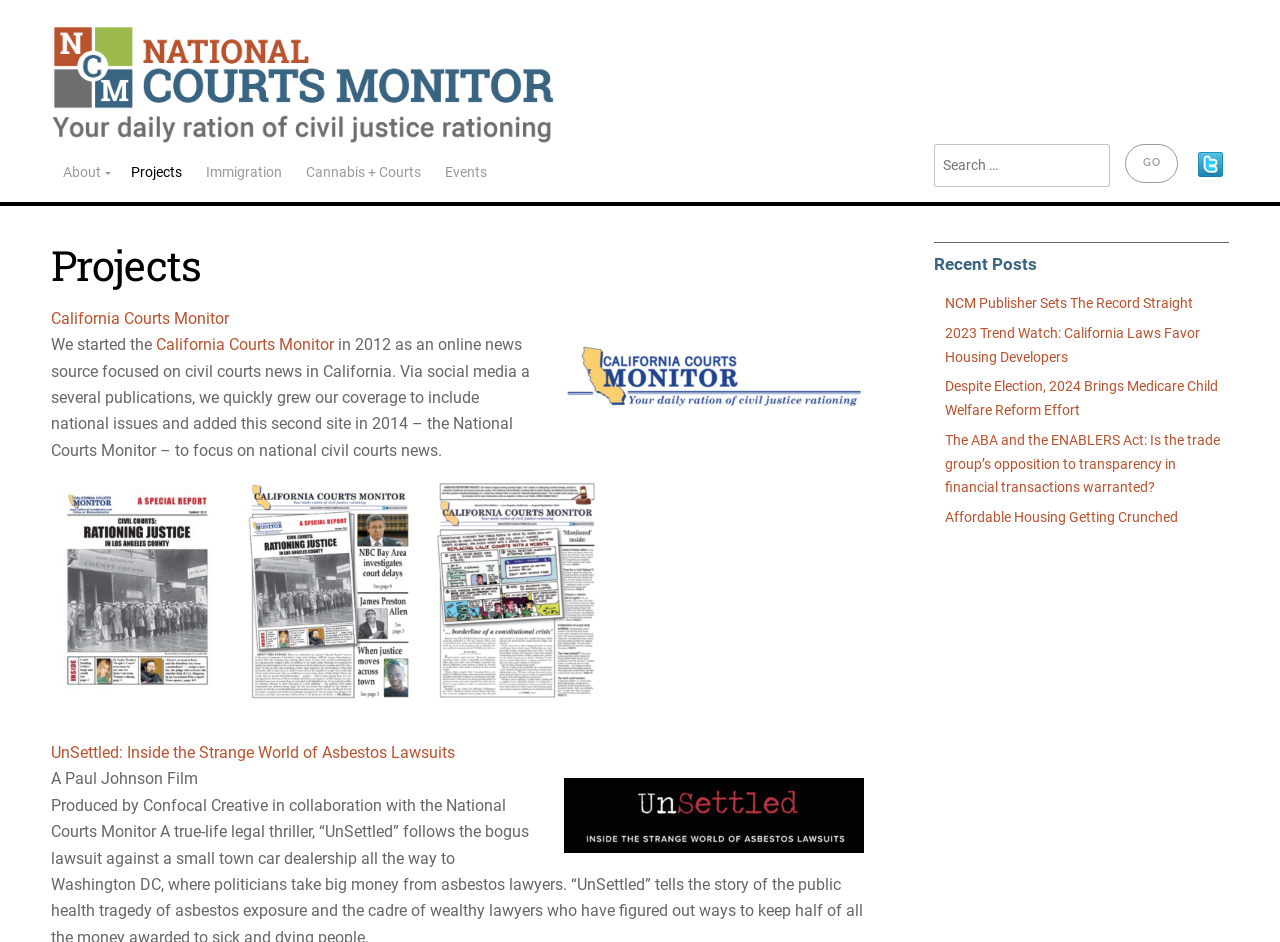Please mark the clickable region by giving the bounding box coordinates needed to complete this instruction: "Check recent posts".

[0.73, 0.257, 0.96, 0.304]